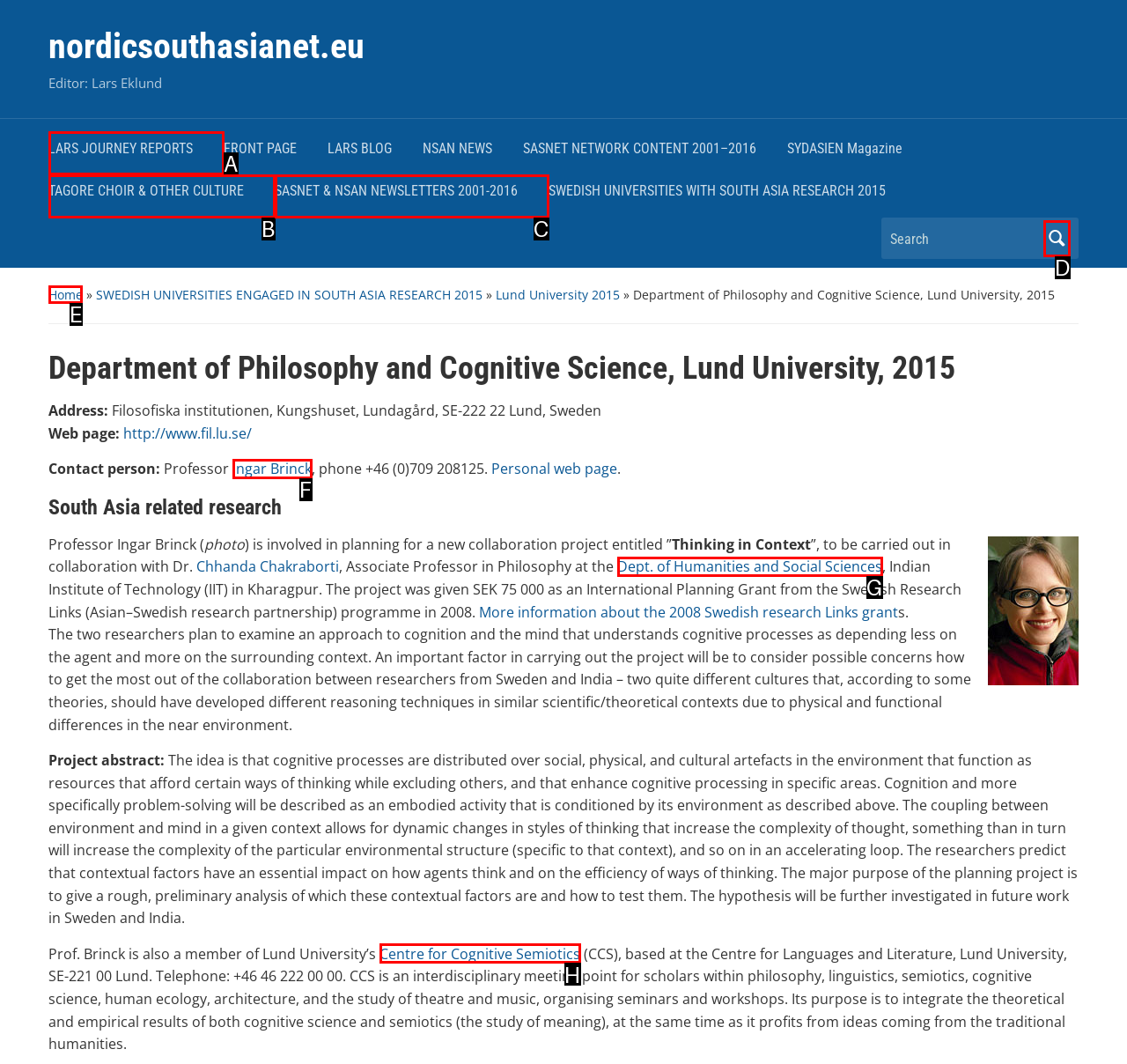Indicate the HTML element to be clicked to accomplish this task: Visit the home page Respond using the letter of the correct option.

E